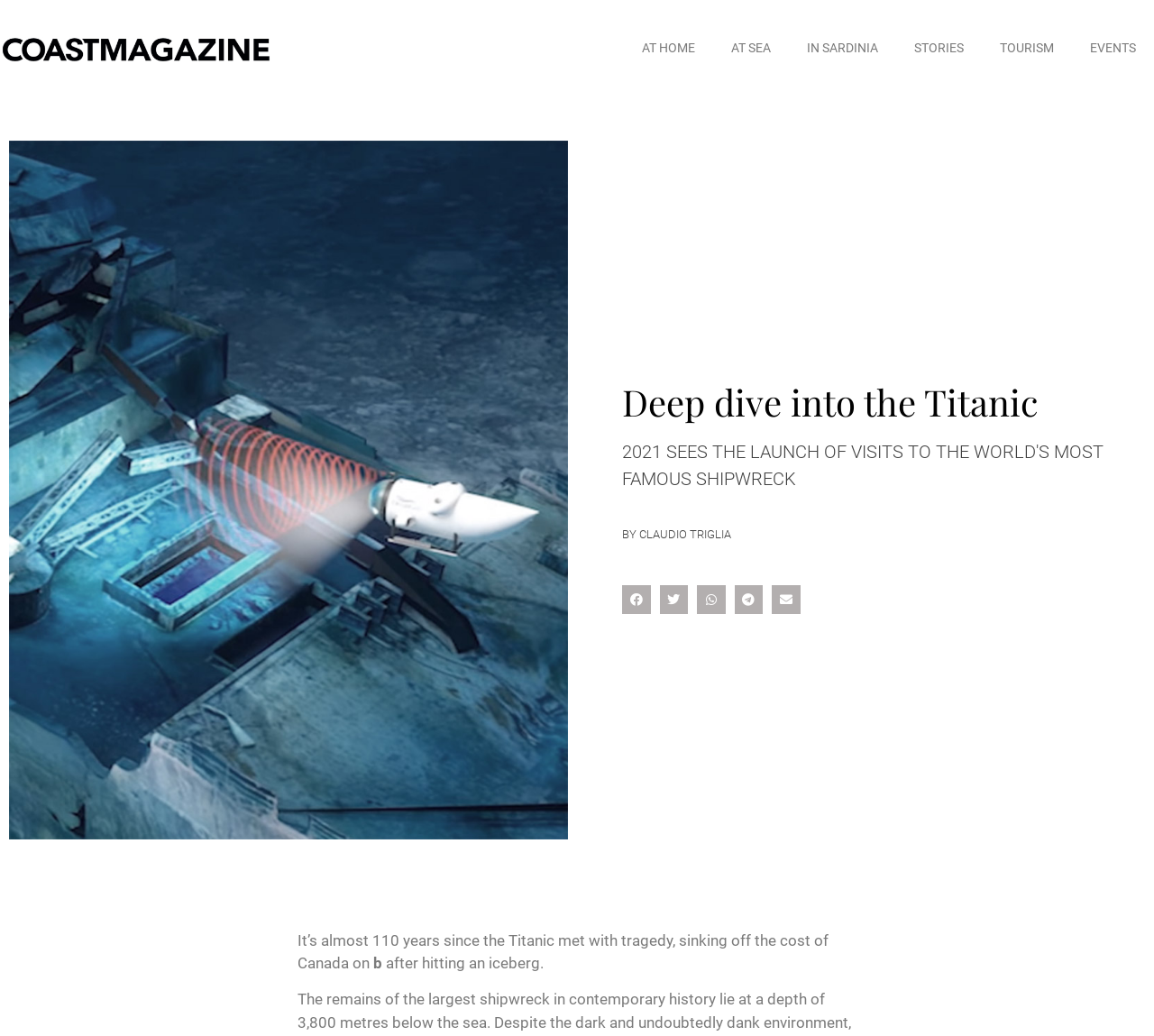Given the description of a UI element: "AT HOME", identify the bounding box coordinates of the matching element in the webpage screenshot.

[0.541, 0.026, 0.618, 0.066]